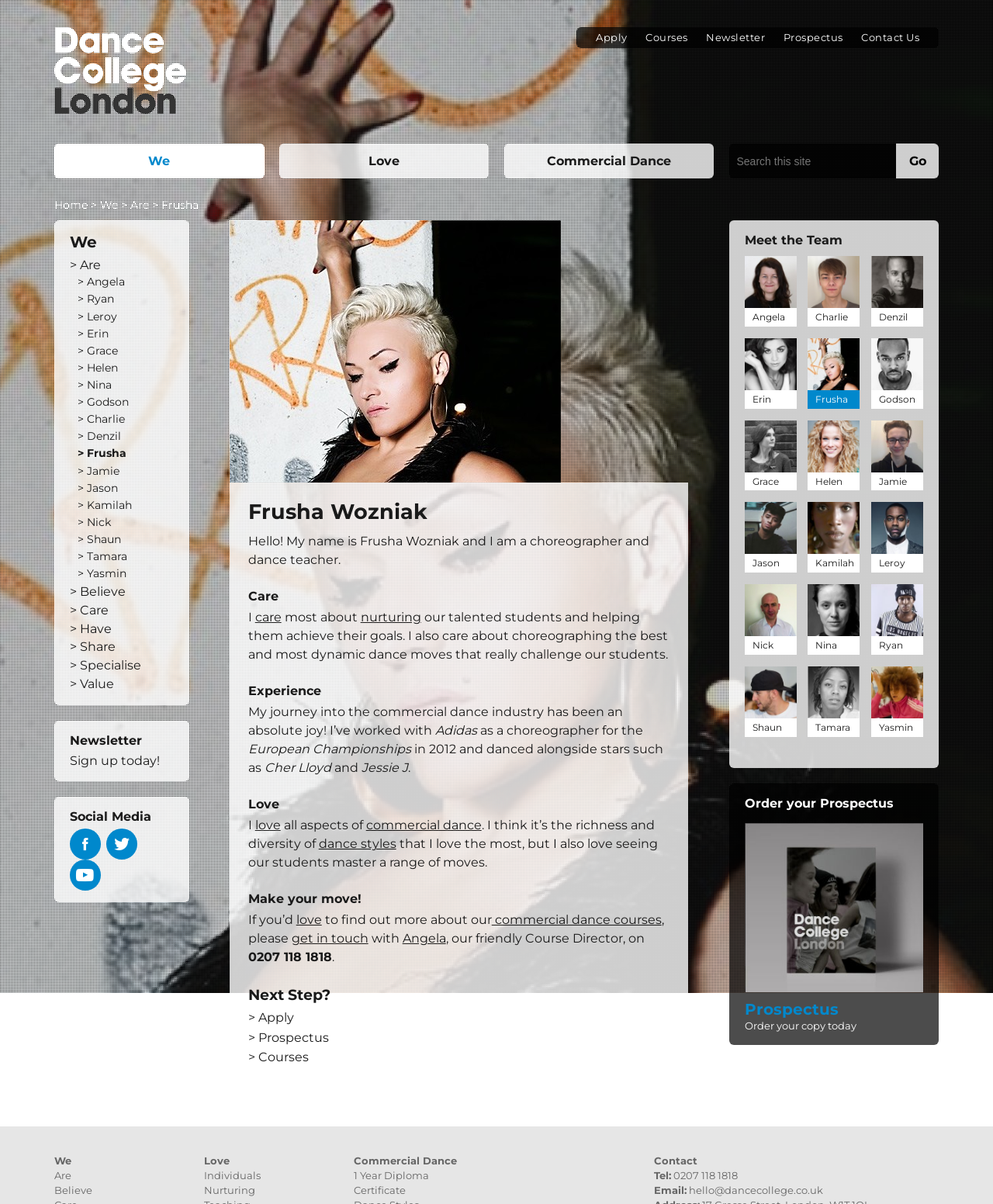Please locate the bounding box coordinates of the element that should be clicked to achieve the given instruction: "View Prospectus".

[0.785, 0.023, 0.853, 0.04]